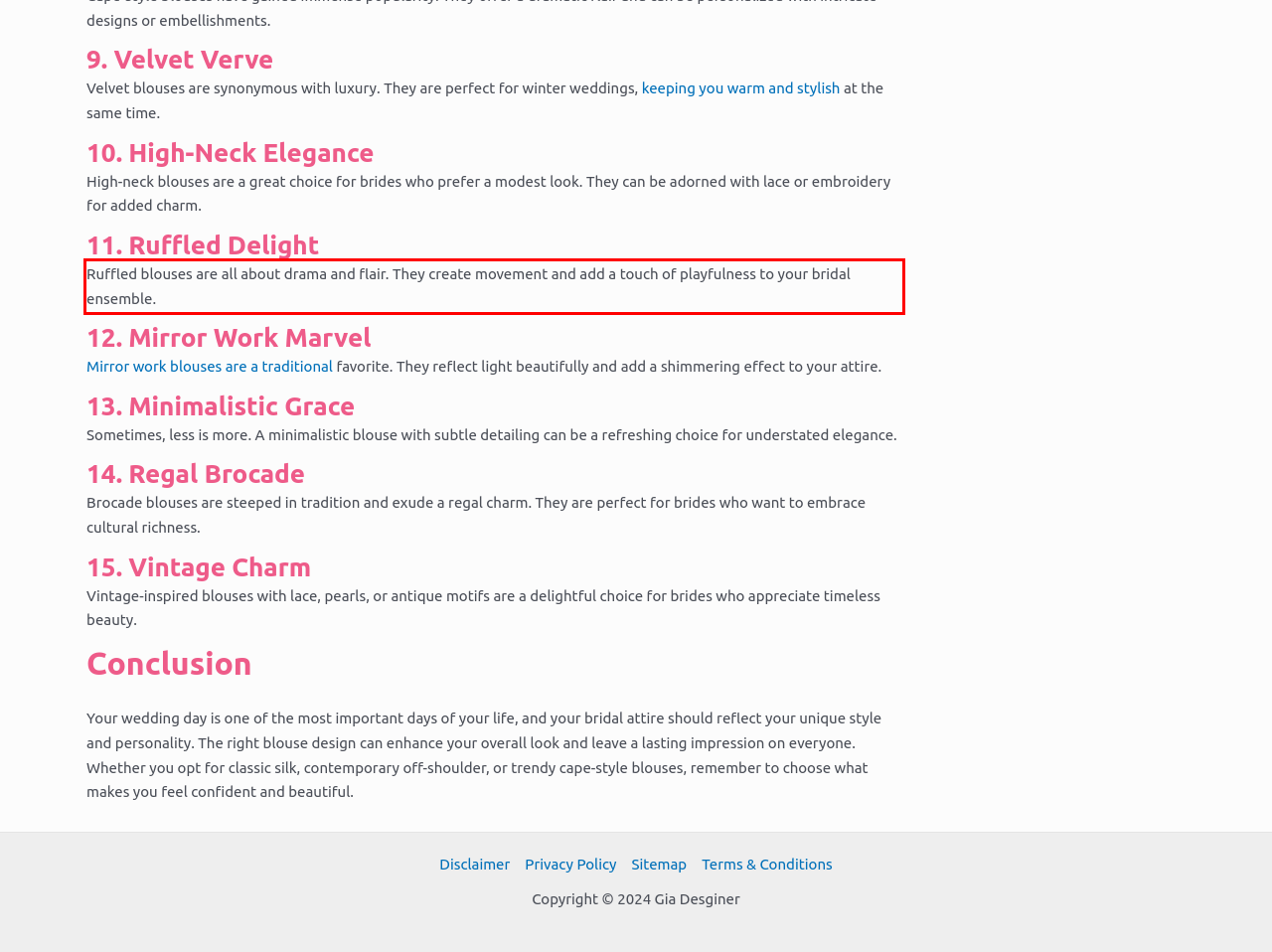The screenshot you have been given contains a UI element surrounded by a red rectangle. Use OCR to read and extract the text inside this red rectangle.

Ruffled blouses are all about drama and flair. They create movement and add a touch of playfulness to your bridal ensemble.